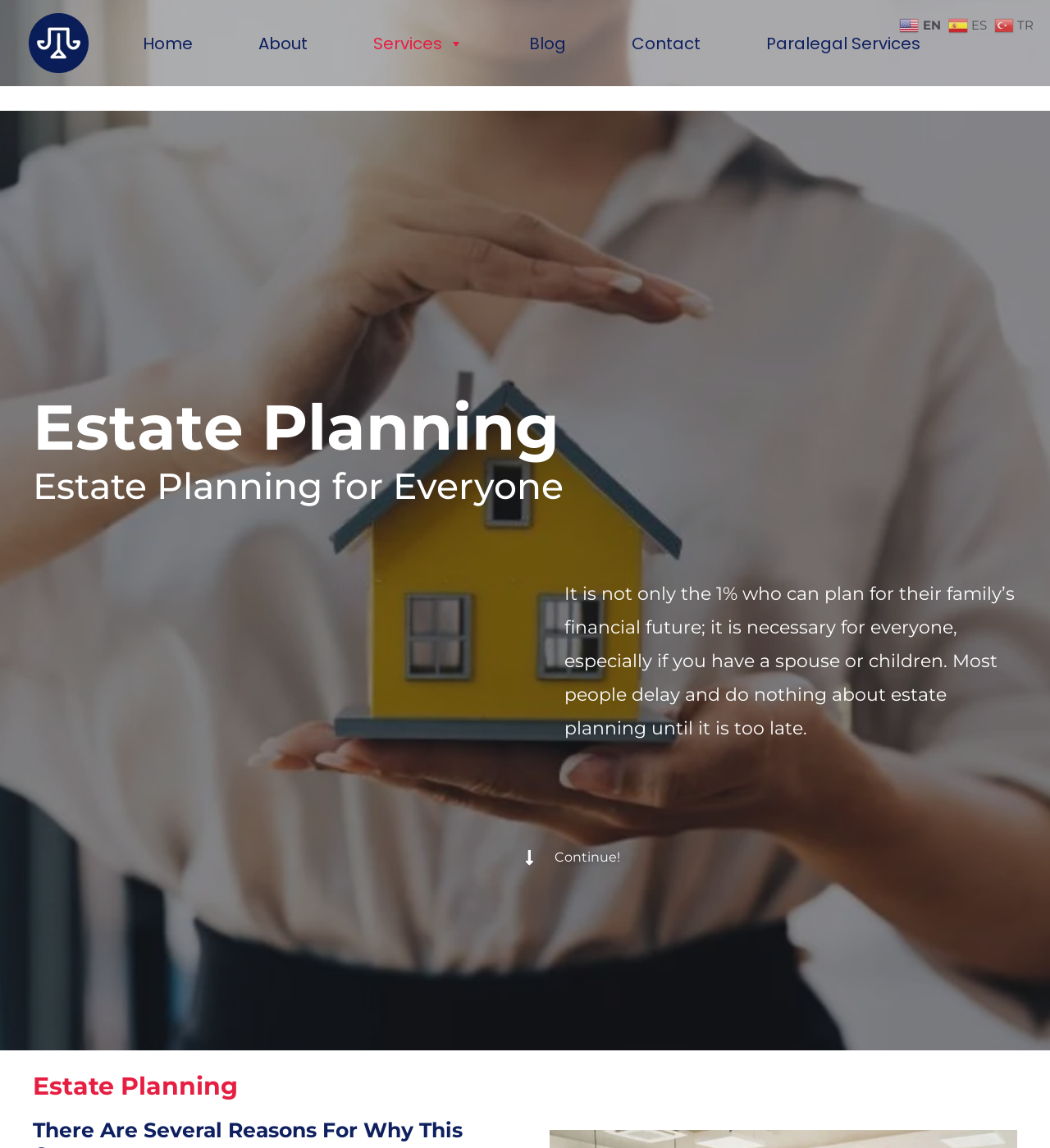Please give a succinct answer to the question in one word or phrase:
What is the main topic of this webpage?

Estate Planning